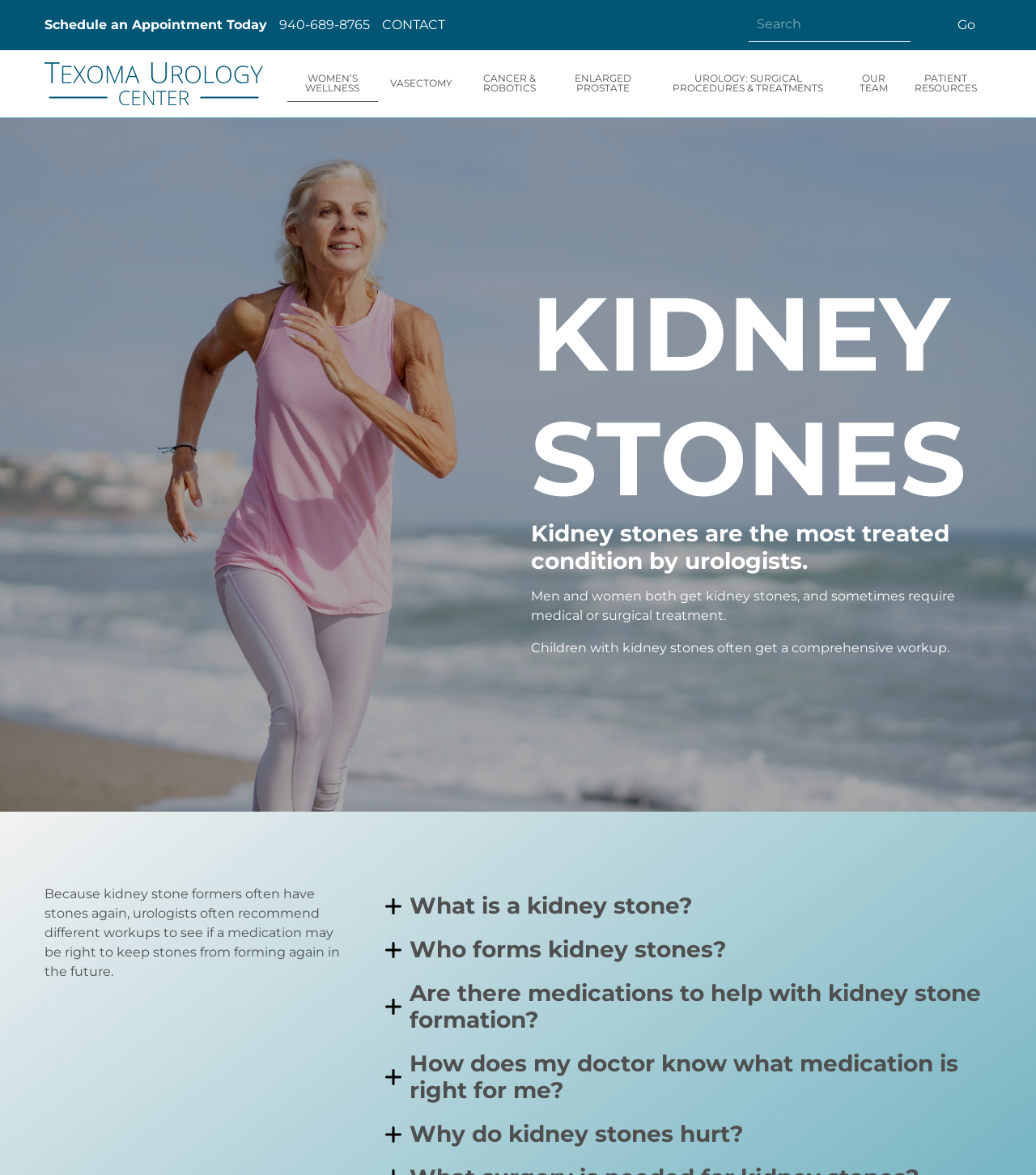Determine the bounding box coordinates of the clickable area required to perform the following instruction: "Search for something". The coordinates should be represented as four float numbers between 0 and 1: [left, top, right, bottom].

[0.723, 0.007, 0.957, 0.036]